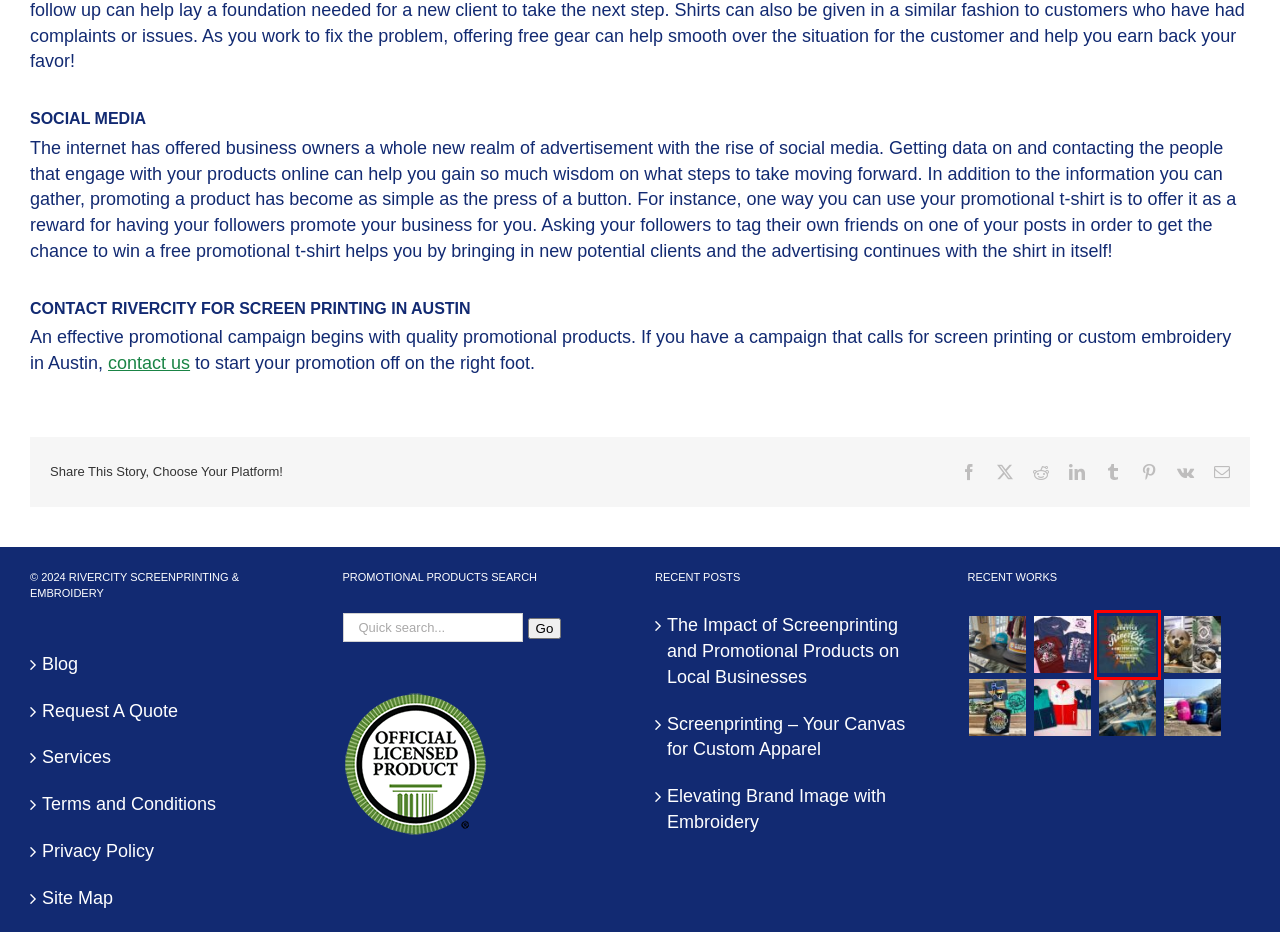You are given a screenshot depicting a webpage with a red bounding box around a UI element. Select the description that best corresponds to the new webpage after clicking the selected element. Here are the choices:
A. Elevating Brand Image with Embroidery
B. Privacy Policy - RiverCity Screenprinting & Embroidery
C. RiverCity Sun Design - RiverCity Screenprinting & Embroidery
D. Contact Us - RiverCity Screenprinting & Embroidery
E. RiverCity Koozies - RiverCity Screenprinting & Embroidery
F. Boost Your Local Business with Screenprinting and Promotional Products
G. RiverCity Affinipay Dog Shirts - Rivercity Screenprinting & Embroidery
H. Embroidery Sewouts - RiverCity Screenprinting & Embroidery

C